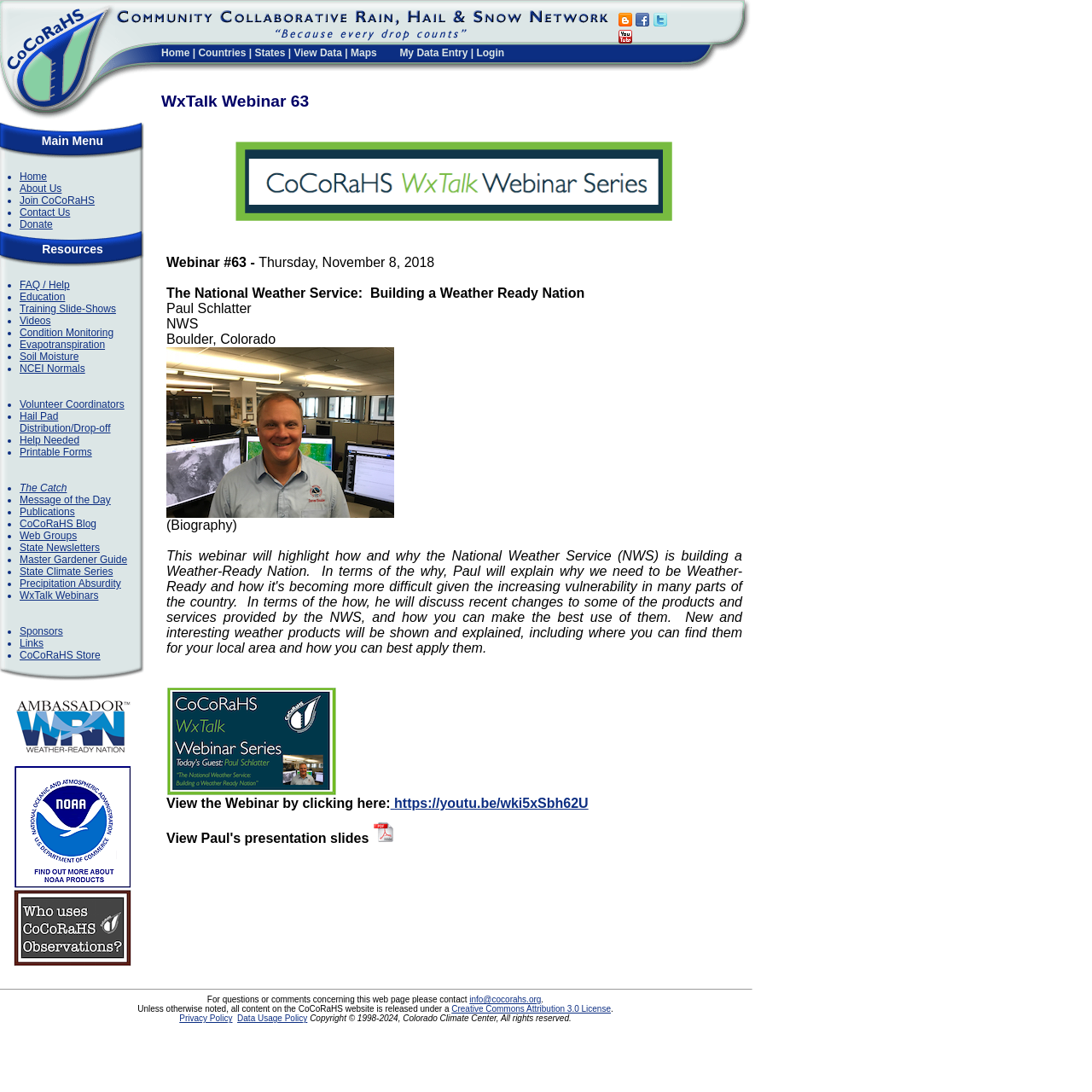Construct a comprehensive description capturing every detail on the webpage.

The webpage is about CoCoRaHS, a community collaborative rain, hail, and snow network. At the top, there is a navigation bar with links to the CoCoRaHS blog, Facebook page, Twitter page, and YouTube channel. Below this, there is a main menu with links to various sections, including Home, Countries, States, View Data, Maps, My Data Entry, and Login.

On the left side of the page, there is a long list of links under the "Main Menu" section, which includes links to About Us, Join CoCoRaHS, Contact Us, Donate, Resources, FAQ / Help, Education, Training, Slide-Shows, Videos, Condition Monitoring, Evapotranspiration, Soil Moisture, NCEI Normals, Volunteer Coordinators, Hail Pad Distribution/Drop-off, Help Needed, Printable Forms, and more.

There are also some images scattered throughout the page, including a small icon next to each social media link at the top and an image next to the "Maps" link in the main menu. Additionally, there is an image at the bottom of the page, although its purpose is unclear.

The overall layout of the page is organized, with clear headings and concise text. The use of links and images helps to break up the text and make the page more visually appealing.